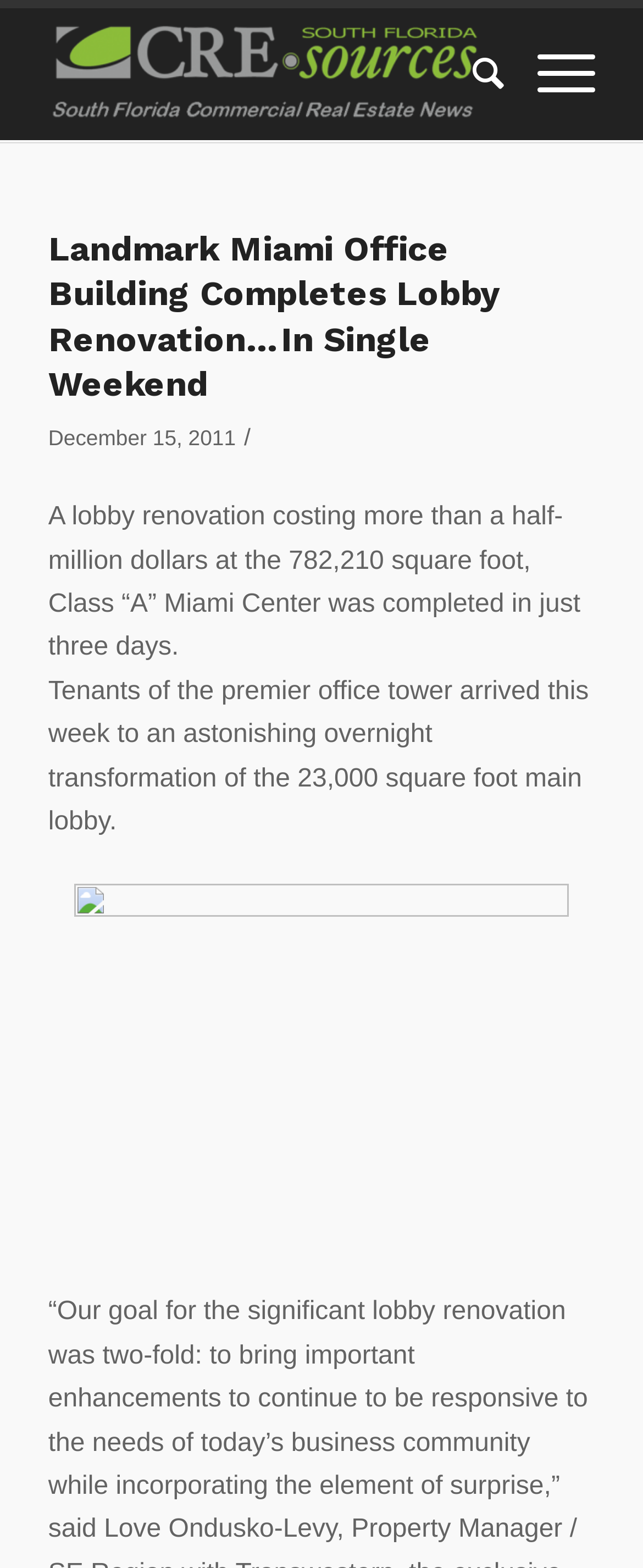Answer the question with a brief word or phrase:
How long did the lobby renovation take?

Three days